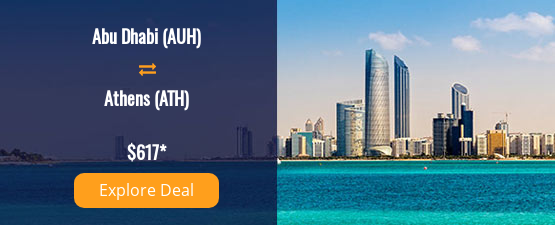Provide a thorough description of the contents of the image.

The image showcases a travel deal for flights from Abu Dhabi (AUH) to Athens (ATH), prominently featured alongside an appealing visual of a vibrant cityscape. The left side of the image displays the flight route indicated by a directional arrow, emphasizing the connection between the two locations. Below this, the fare for the roundtrip is highlighted as $617*, drawing attention to the affordability of the offer. A bright orange button labeled "Explore Deal" invites users to click for more information, enhancing engagement with the deal. The background features a scenic view of the water and the city’s skyline, suggesting a serene and attractive destination.